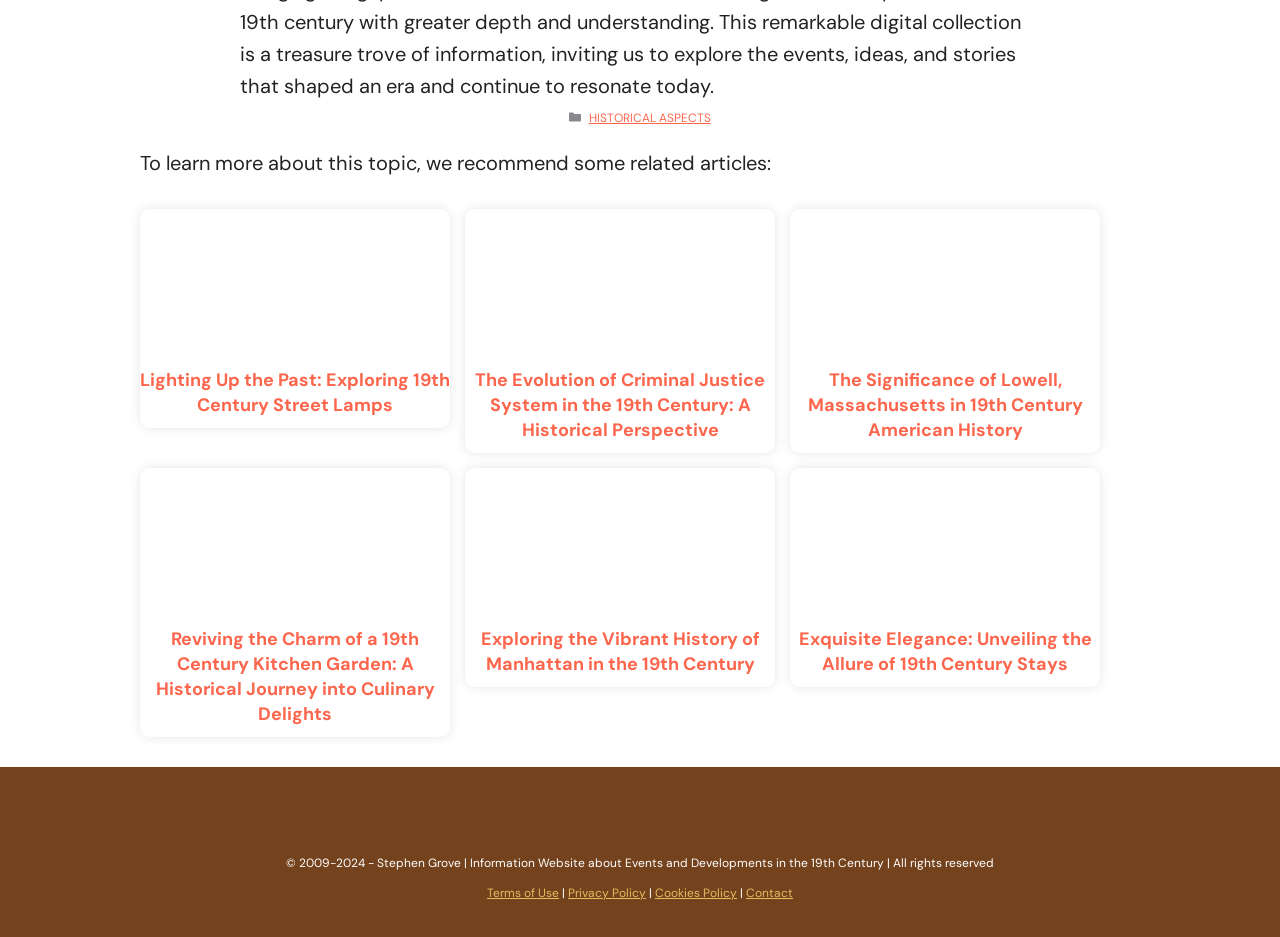What are the three policies mentioned in the footer?
Based on the screenshot, give a detailed explanation to answer the question.

The footer section of the website mentions three policies: Terms of Use, Privacy Policy, and Cookies Policy, which are likely related to the website's usage and data handling practices.